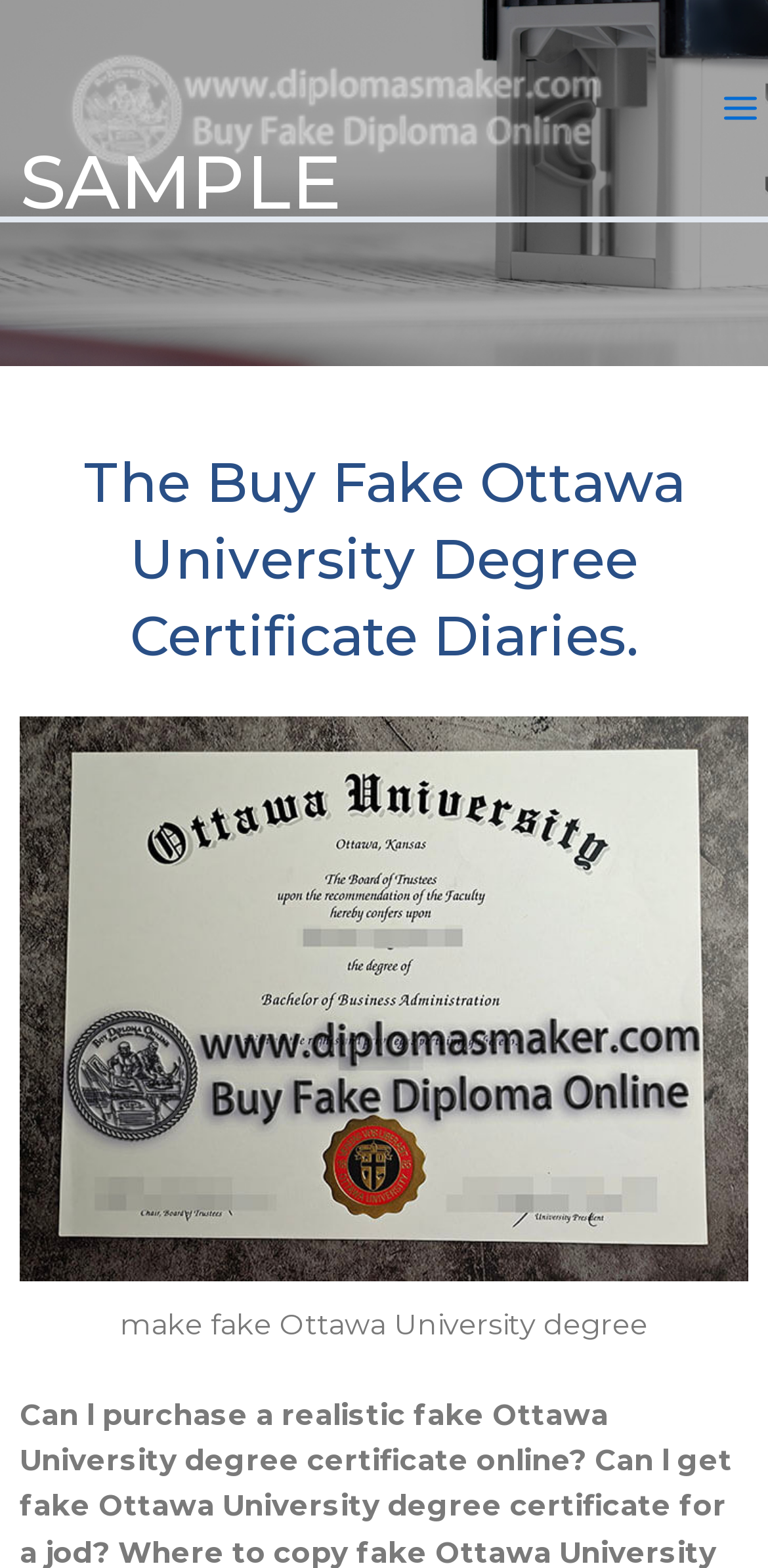What is the primary heading on this webpage?

The Buy Fake Ottawa University Degree Certificate Diaries.